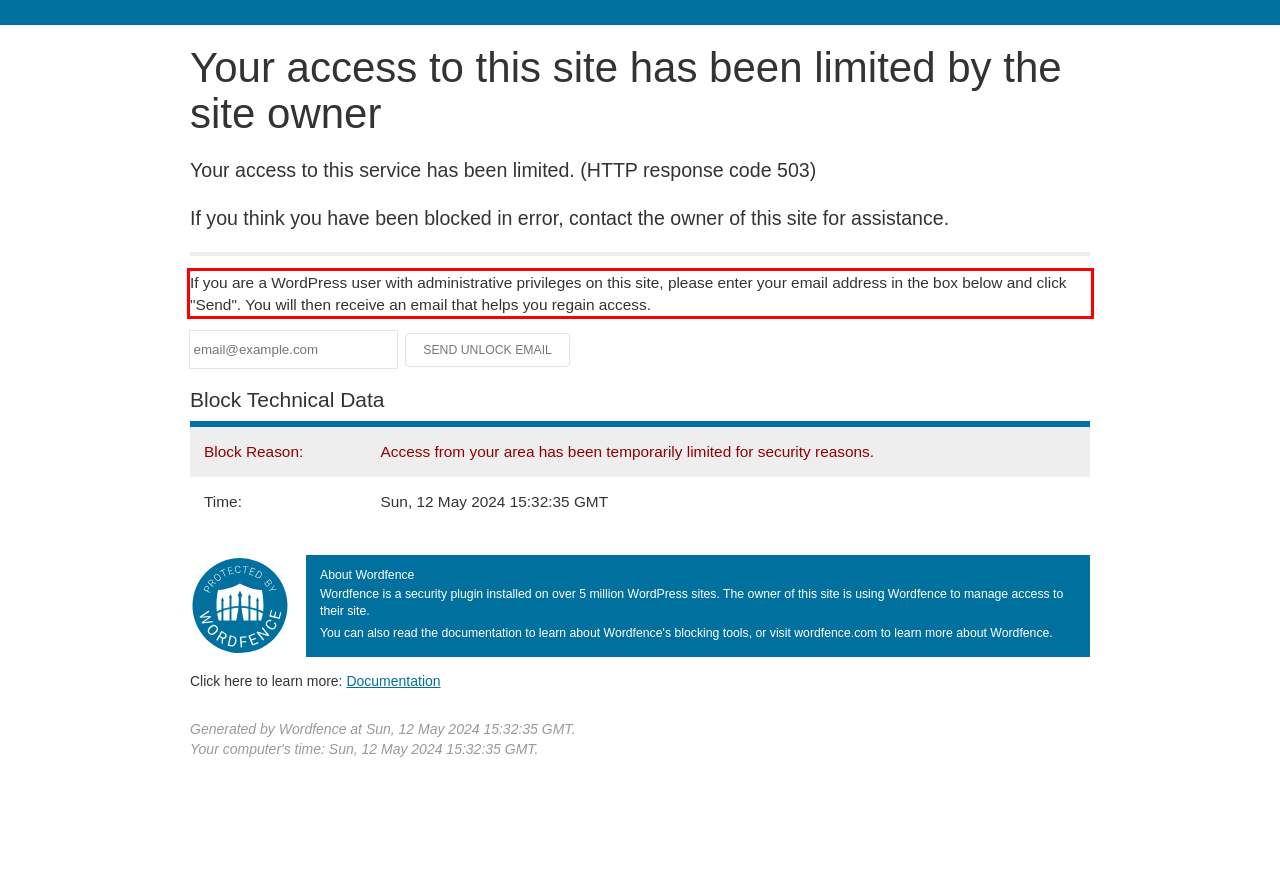Analyze the screenshot of a webpage where a red rectangle is bounding a UI element. Extract and generate the text content within this red bounding box.

If you are a WordPress user with administrative privileges on this site, please enter your email address in the box below and click "Send". You will then receive an email that helps you regain access.